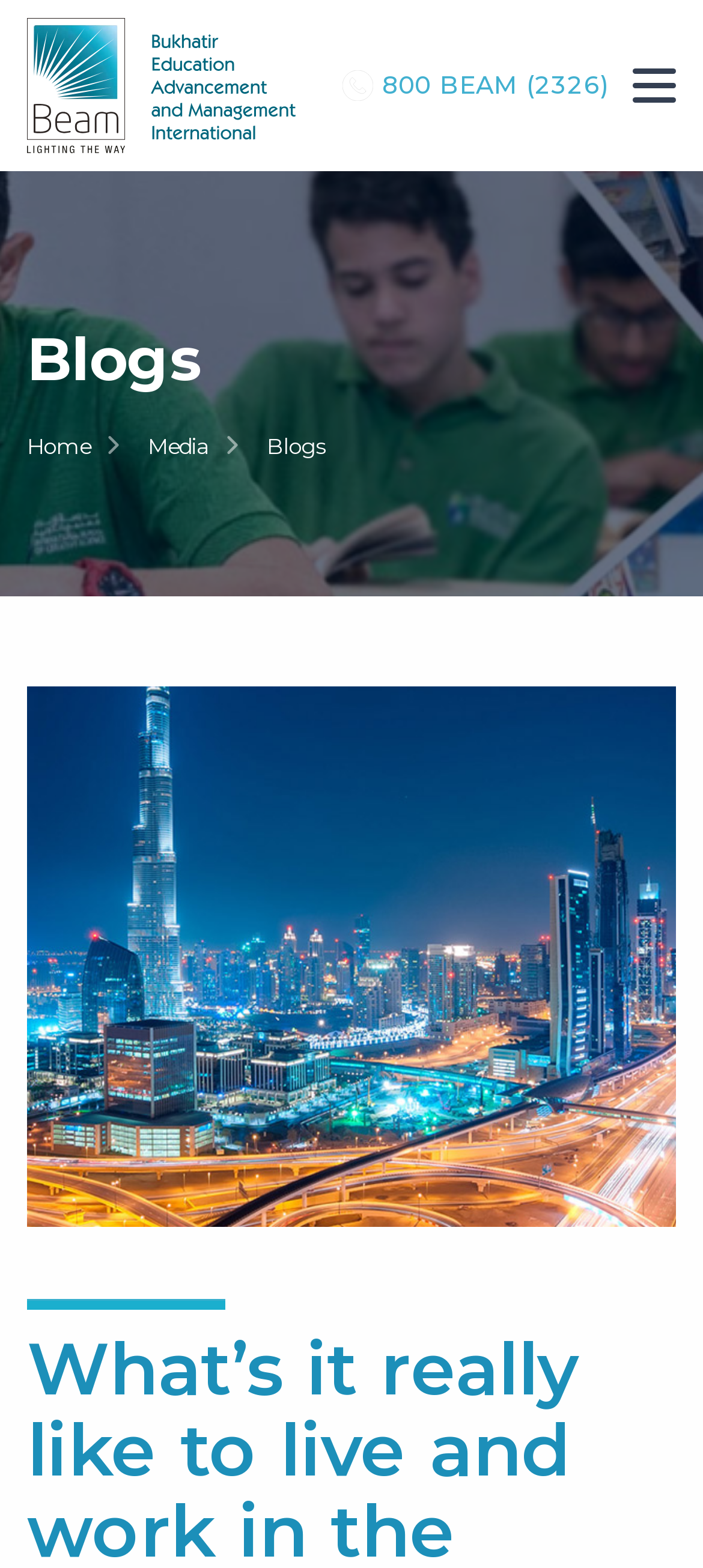What is the purpose of the separator element?
Using the image as a reference, answer with just one word or a short phrase.

To separate content